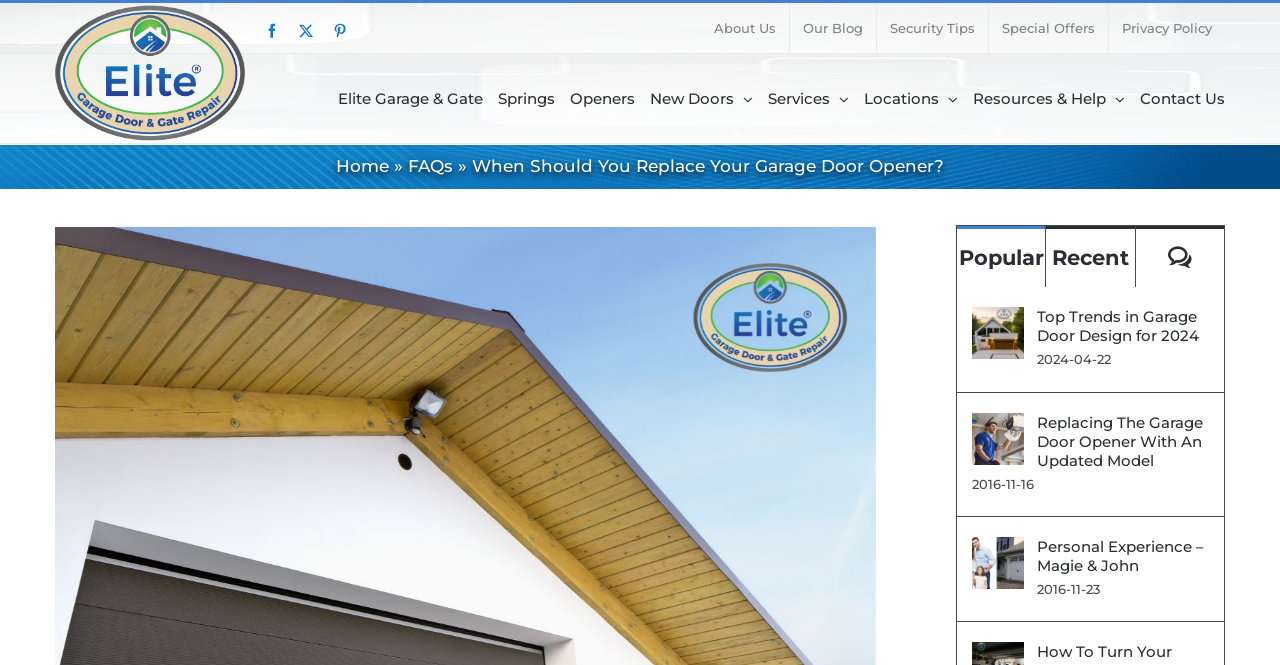Please find and report the bounding box coordinates of the element to click in order to perform the following action: "Navigate to the About Us page". The coordinates should be expressed as four float numbers between 0 and 1, in the format [left, top, right, bottom].

[0.548, 0.005, 0.616, 0.08]